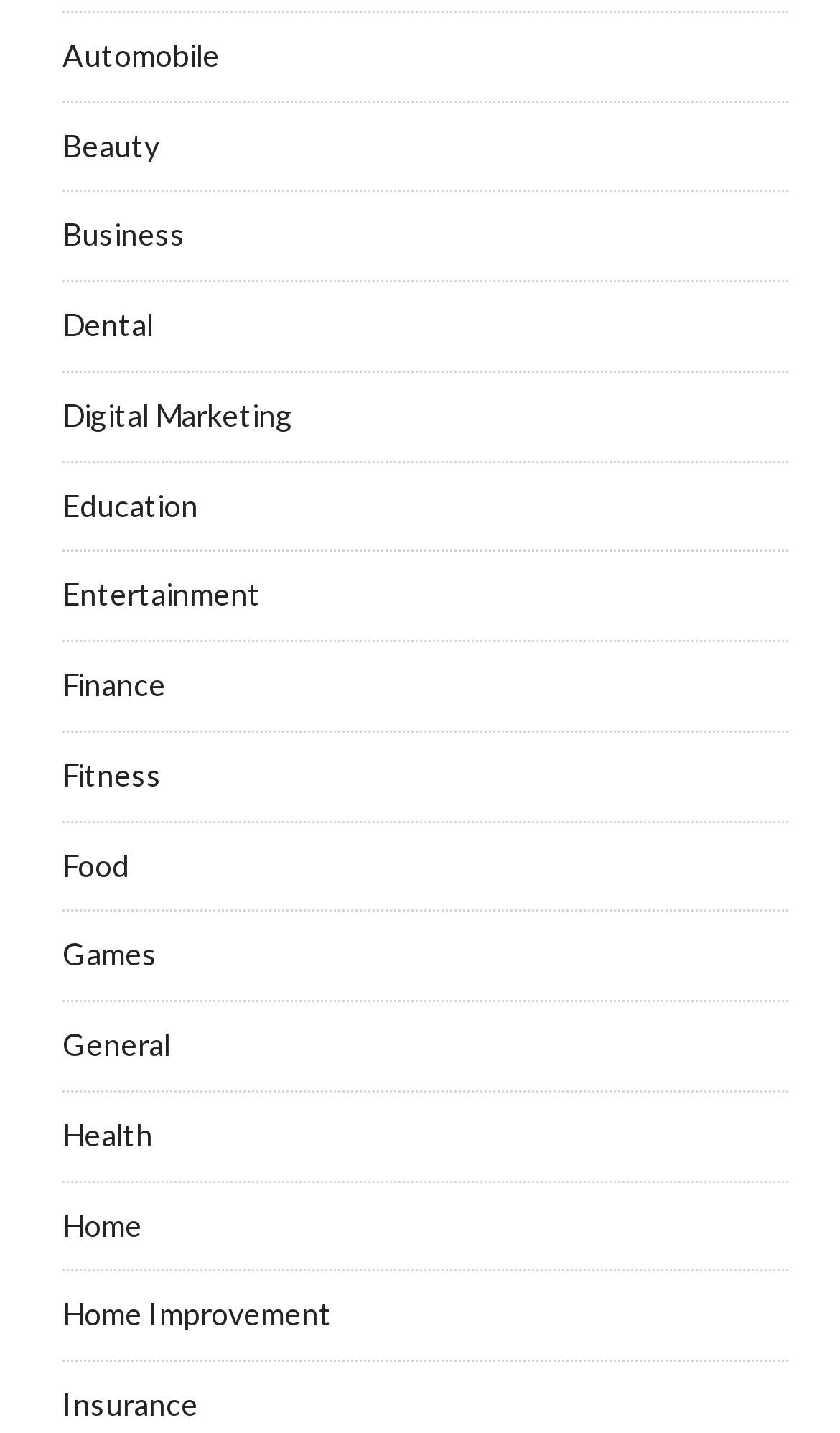Are there more than 10 categories listed?
Please provide a single word or phrase answer based on the image.

Yes